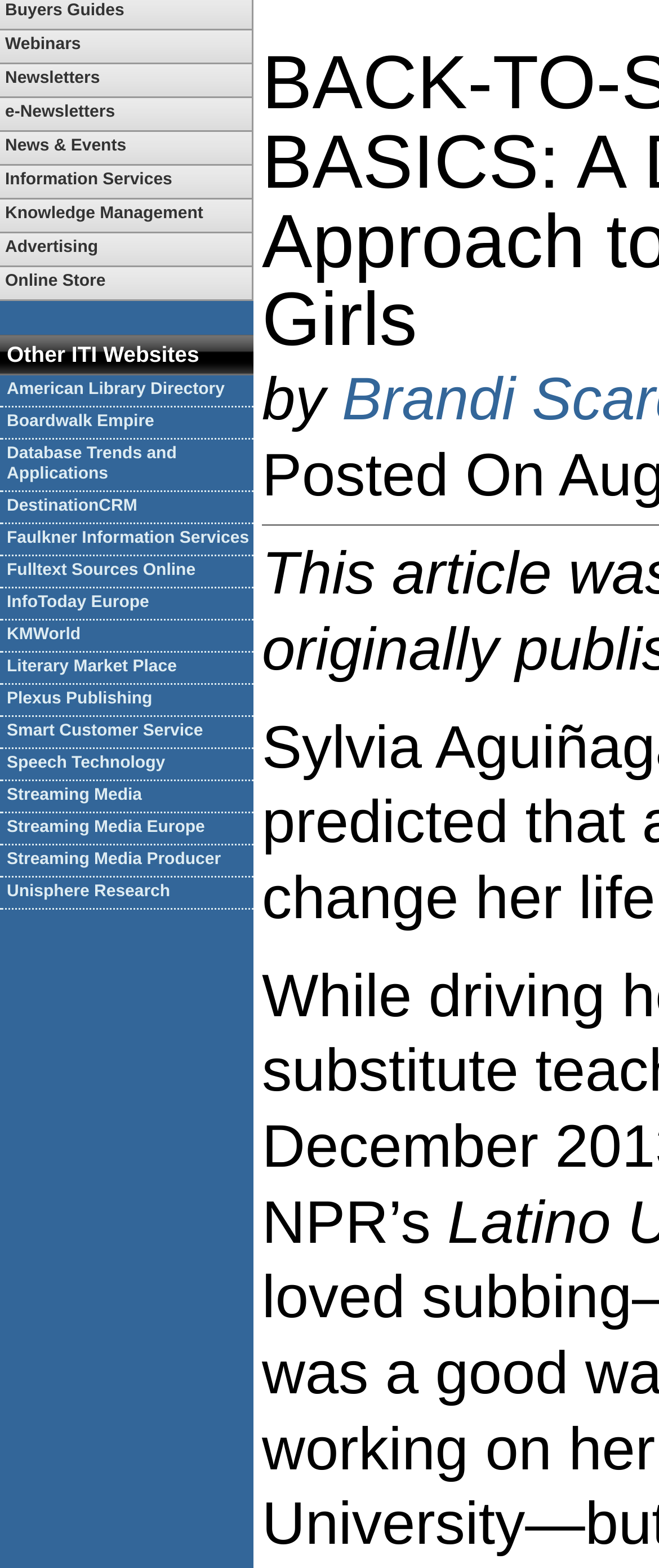Please determine the bounding box of the UI element that matches this description: RetailX. The coordinates should be given as (top-left x, top-left y, bottom-right x, bottom-right y), with all values between 0 and 1.

None